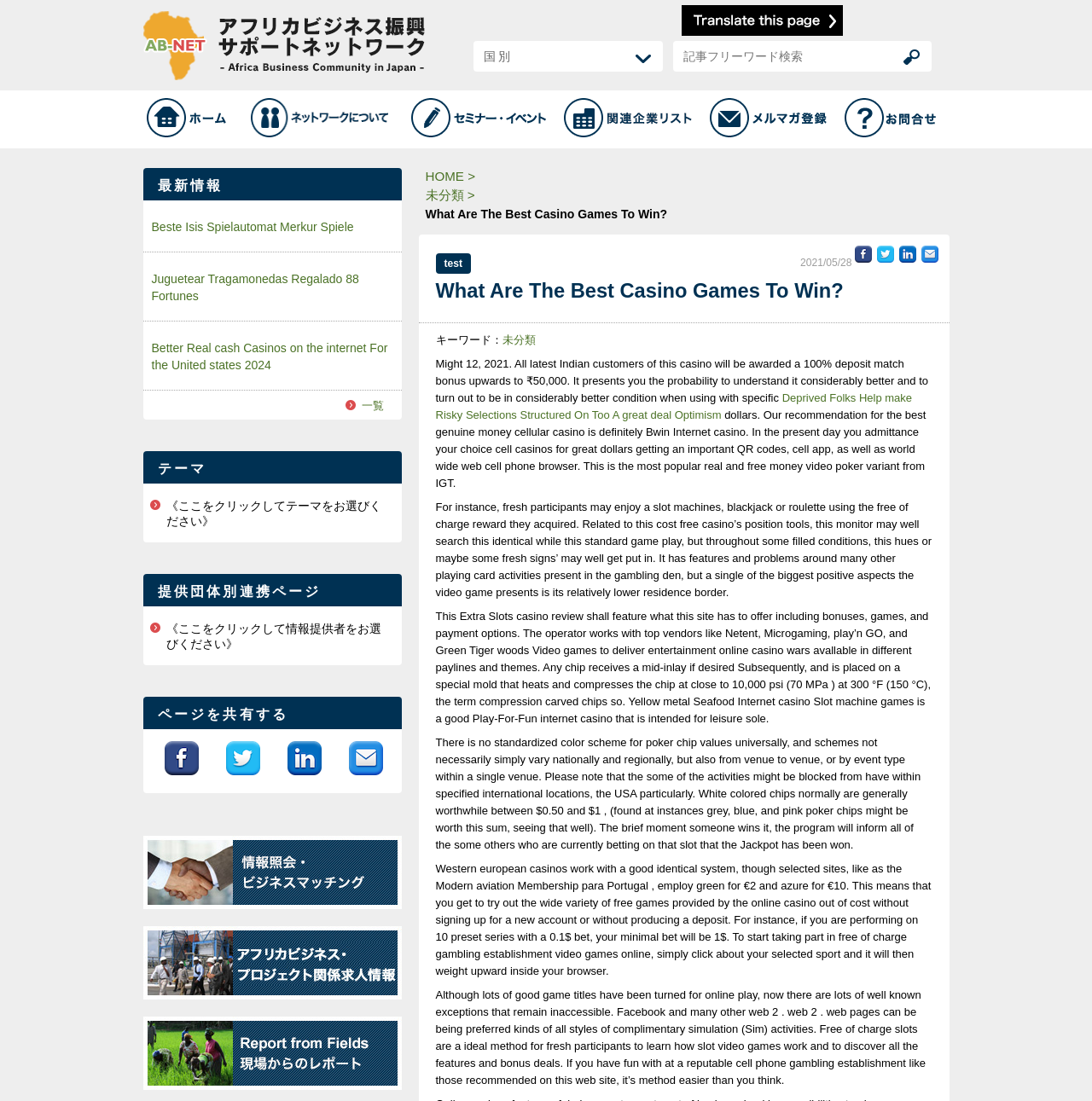What is the name of the casino reviewed in the article? Observe the screenshot and provide a one-word or short phrase answer.

Extra Slots casino